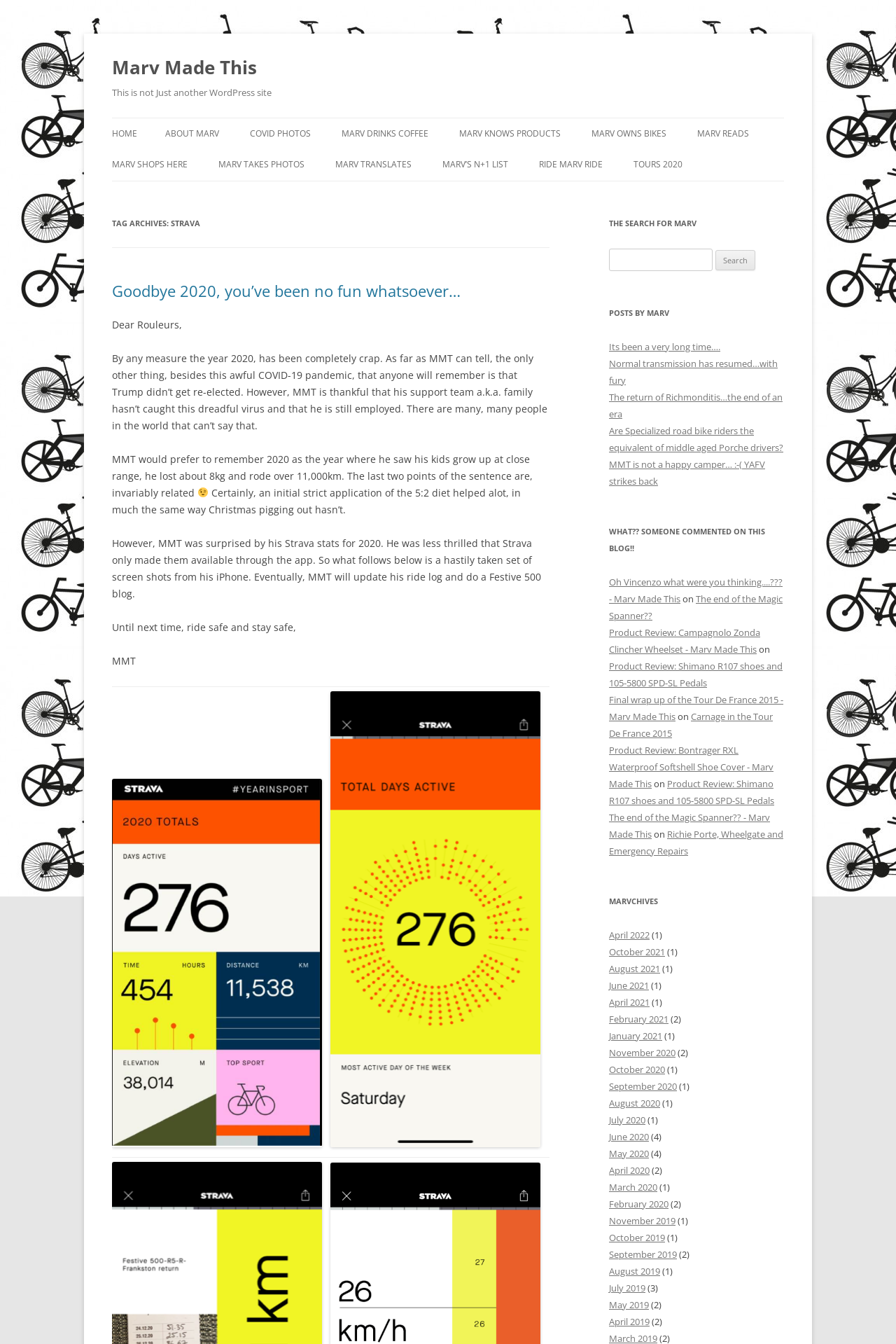Please provide the bounding box coordinate of the region that matches the element description: February’s Rides. Coordinates should be in the format (top-left x, top-left y, bottom-right x, bottom-right y) and all values should be between 0 and 1.

[0.602, 0.156, 0.758, 0.177]